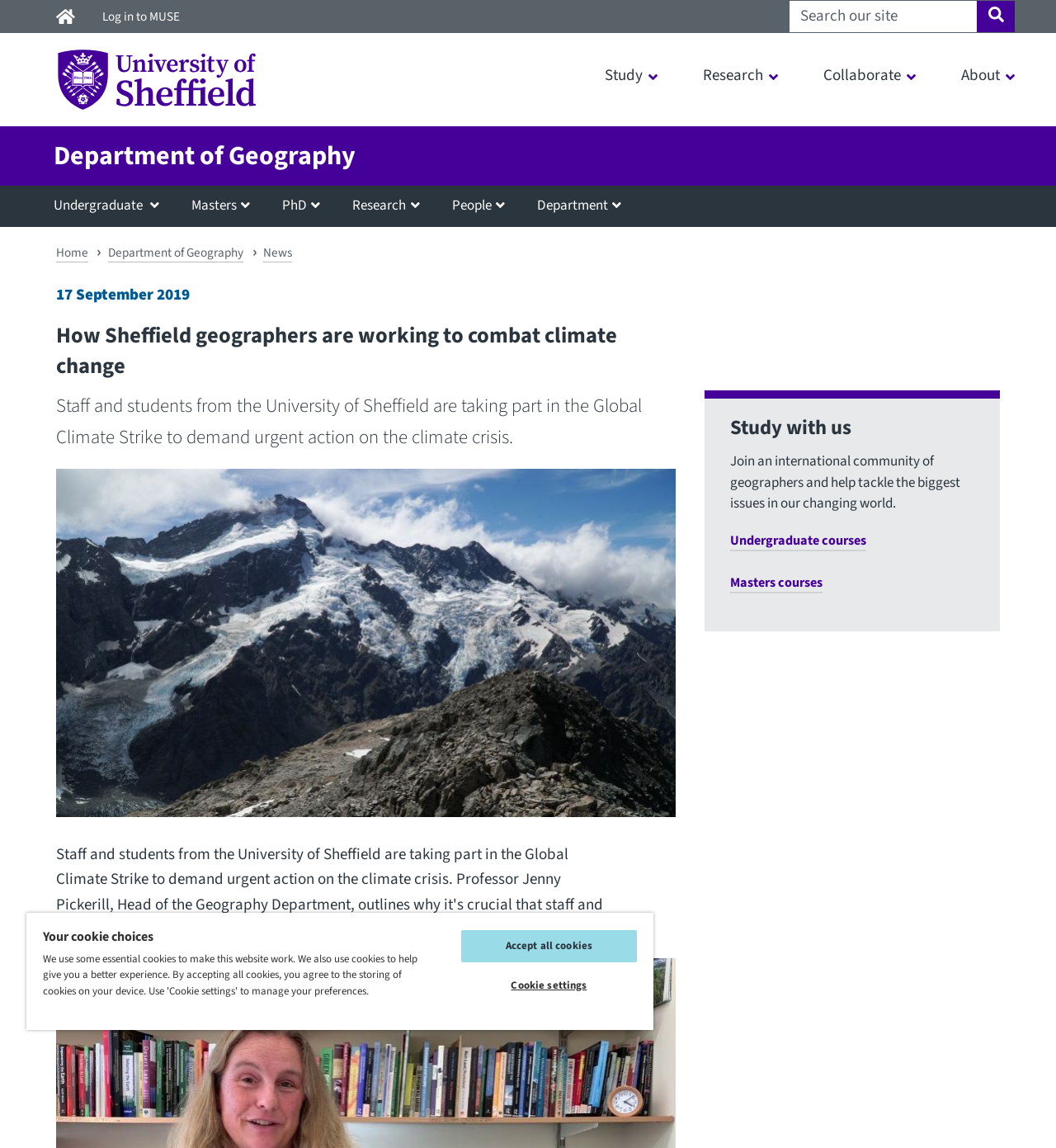Predict the bounding box coordinates for the UI element described as: "Masters courses". The coordinates should be four float numbers between 0 and 1, presented as [left, top, right, bottom].

[0.691, 0.499, 0.779, 0.517]